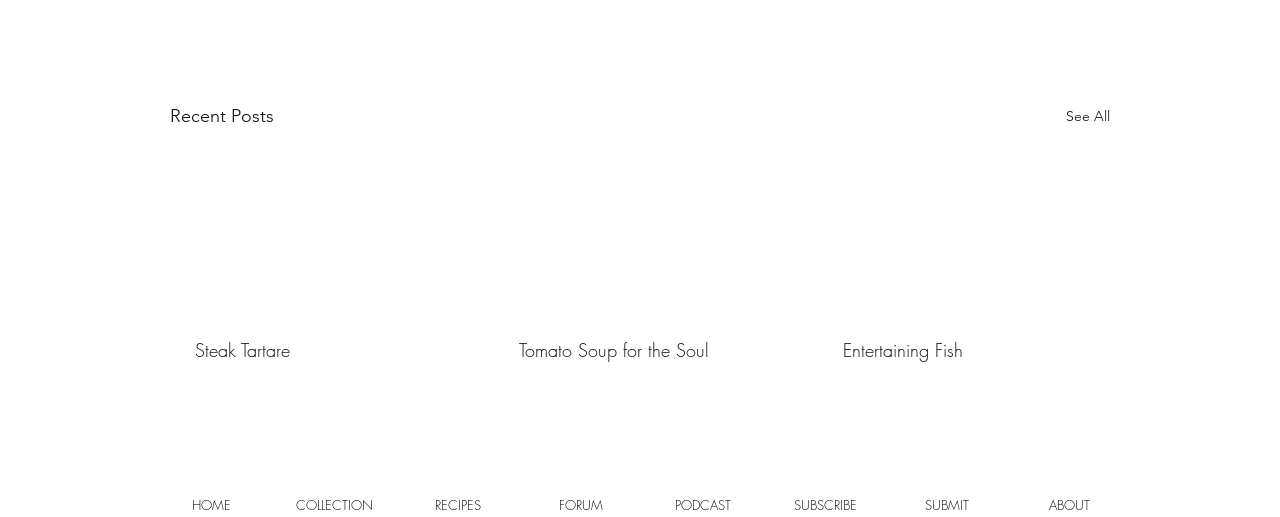What is the vertical position of the 'Steak Tartare' link relative to the 'Entertaining Fish' link?
Look at the image and respond with a single word or a short phrase.

Above